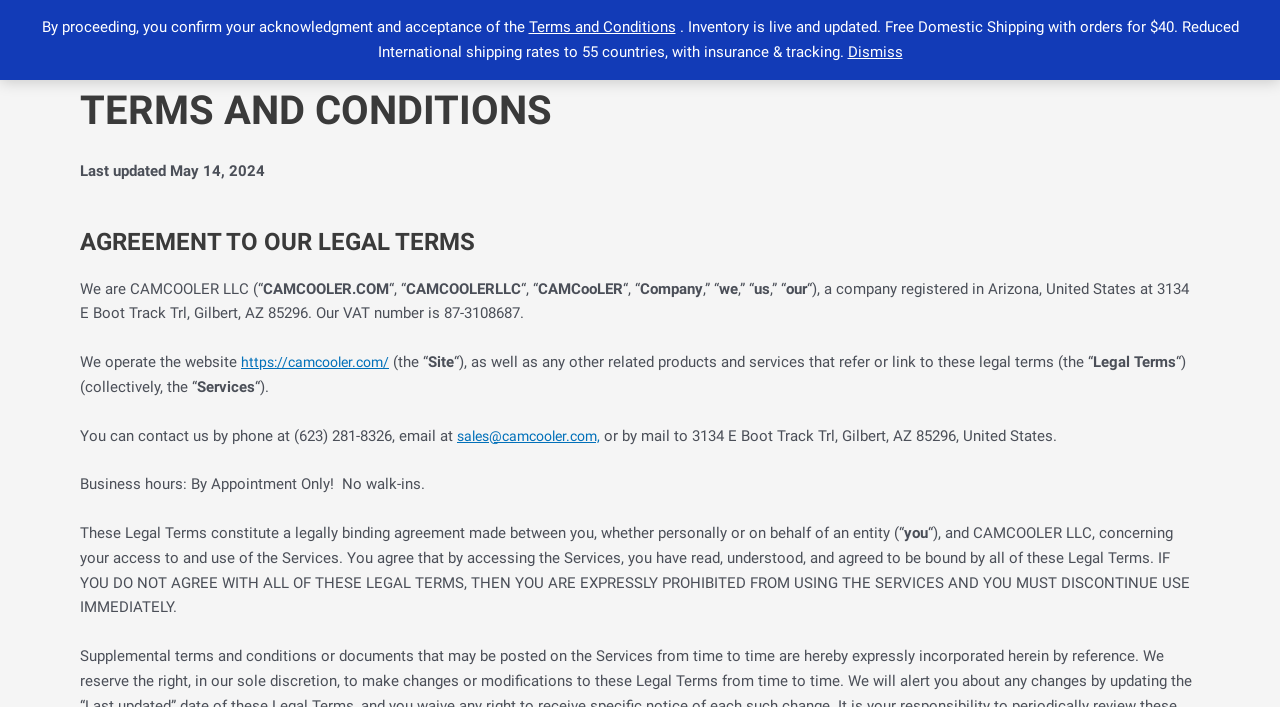Identify the bounding box for the described UI element. Provide the coordinates in (top-left x, top-left y, bottom-right x, bottom-right y) format with values ranging from 0 to 1: Terms and Conditions

[0.413, 0.025, 0.528, 0.051]